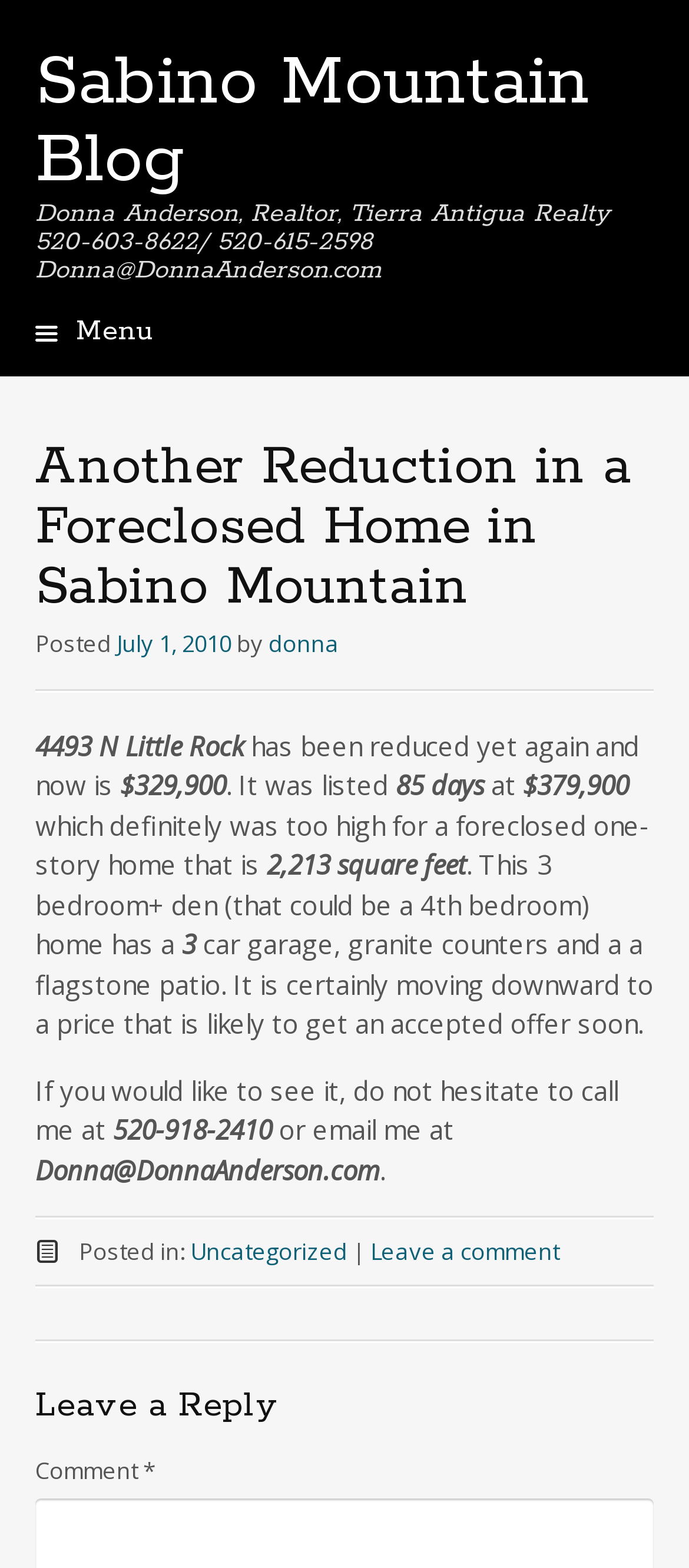Construct a comprehensive description capturing every detail on the webpage.

This webpage is about a blog post titled "Another Reduction in a Foreclosed Home in Sabino Mountain" on the Sabino Mountain Blog. At the top, there is a navigation menu with a link to "Sabino Mountain Blog" and a heading with the blogger's contact information. Below the navigation menu, there is a link to "Skip to content".

The main content of the blog post is divided into two sections. The first section has a heading with the title of the blog post, followed by the posting date and author information. The main text of the blog post describes a foreclosed home in Sabino Mountain, including its address, price reduction, and features such as square footage, number of bedrooms, and amenities like a car garage and flagstone patio.

The second section of the main content appears to be a call to action, encouraging readers to contact the blogger if they are interested in viewing the property. The contact information includes a phone number and email address.

At the bottom of the page, there is a footer section with links to related categories and a "Leave a comment" link. Below the footer, there is a section for leaving a reply, with a heading and a text field labeled "Comment".